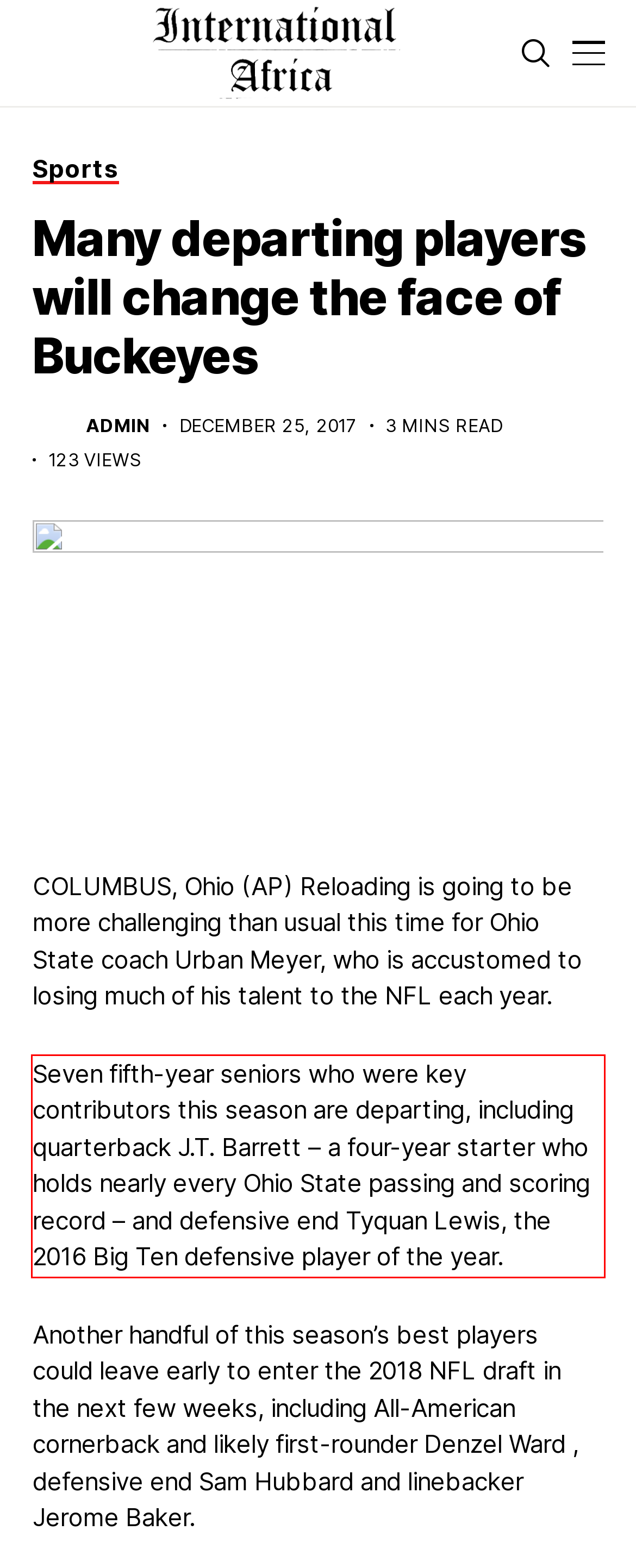Analyze the webpage screenshot and use OCR to recognize the text content in the red bounding box.

Seven fifth-year seniors who were key contributors this season are departing, including quarterback J.T. Barrett – a four-year starter who holds nearly every Ohio State passing and scoring record – and defensive end Tyquan Lewis, the 2016 Big Ten defensive player of the year.